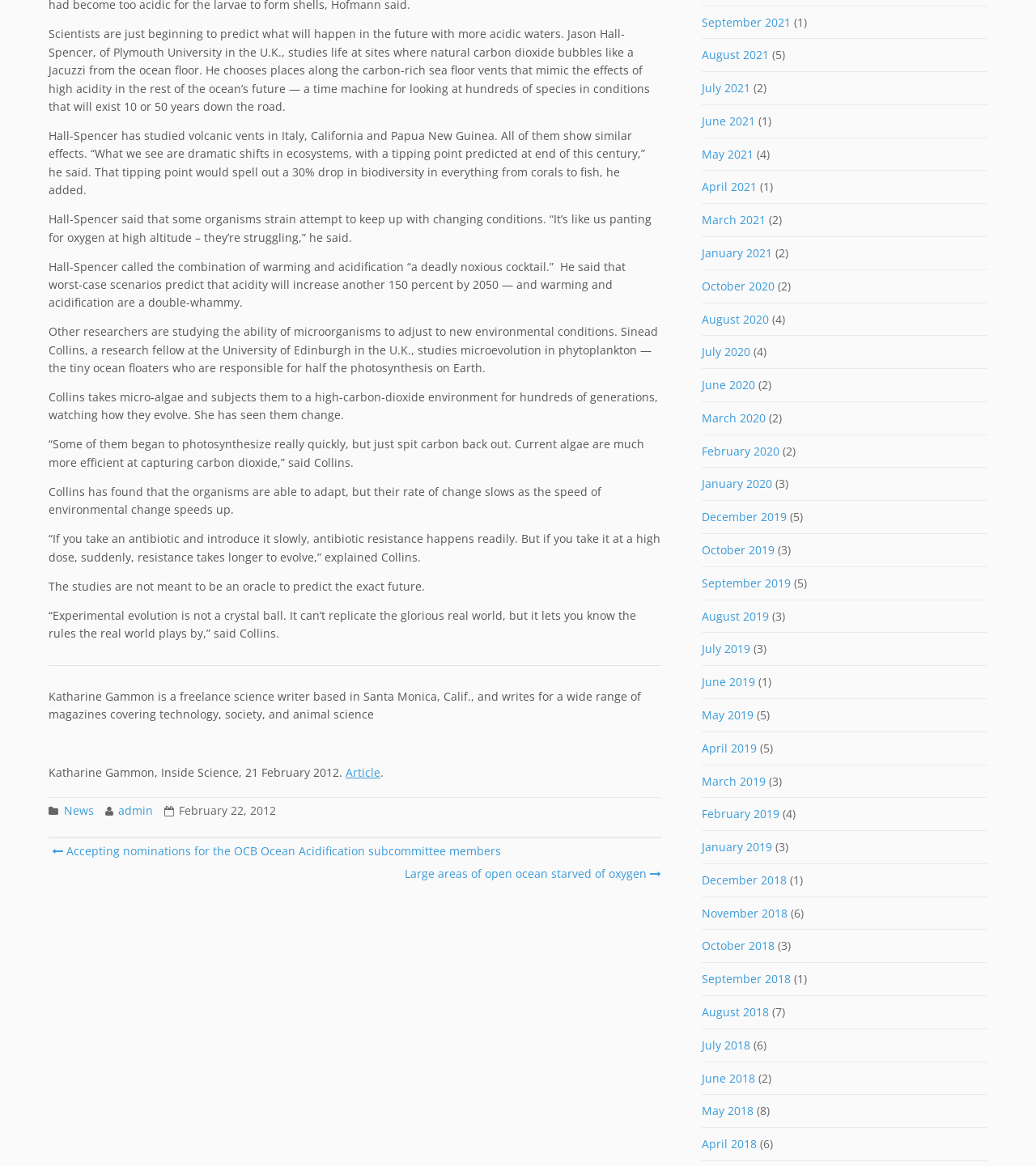Respond to the following question with a brief word or phrase:
Who is the author of the article?

Katharine Gammon